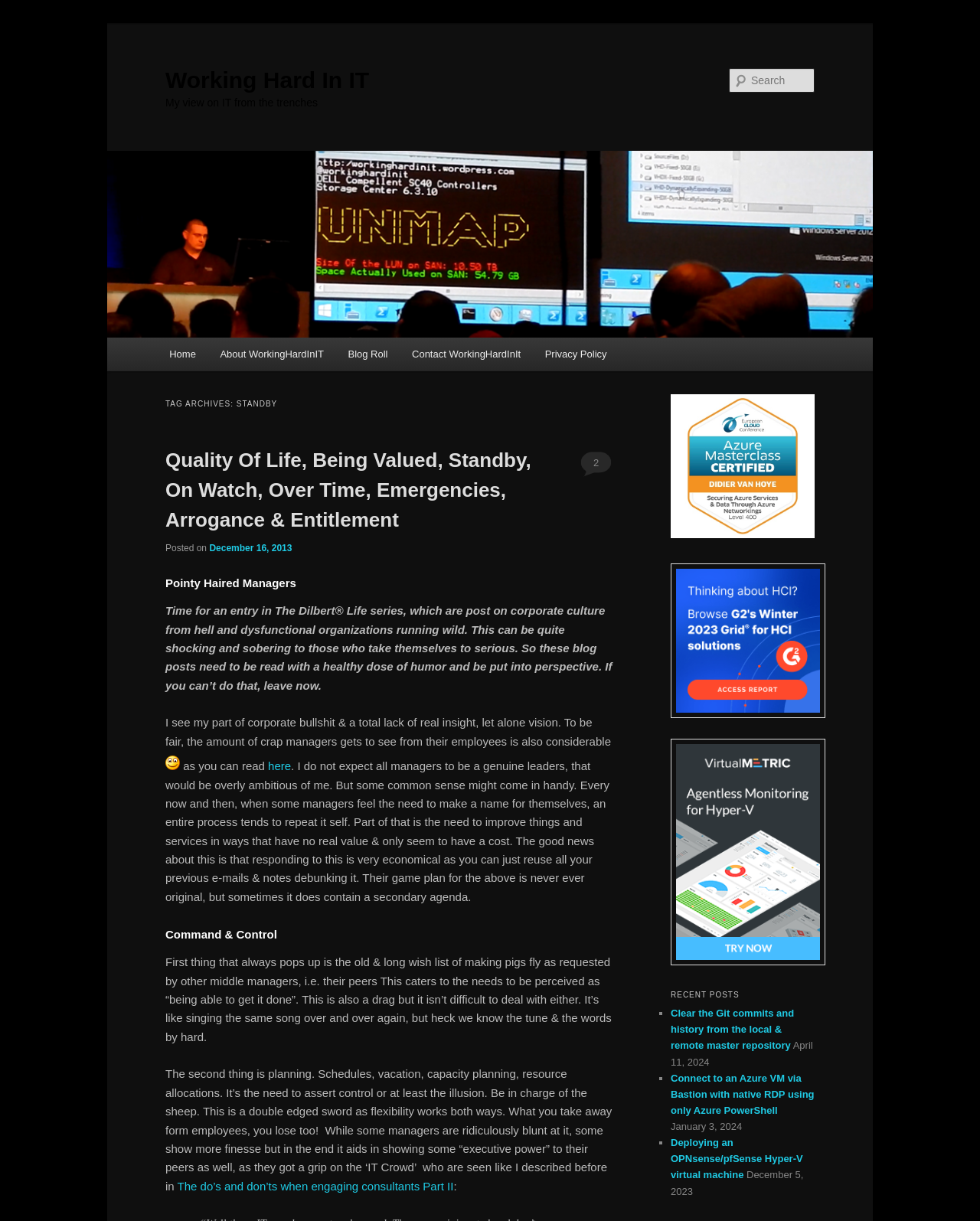Respond to the question below with a single word or phrase:
What is the search function for?

Searching the blog